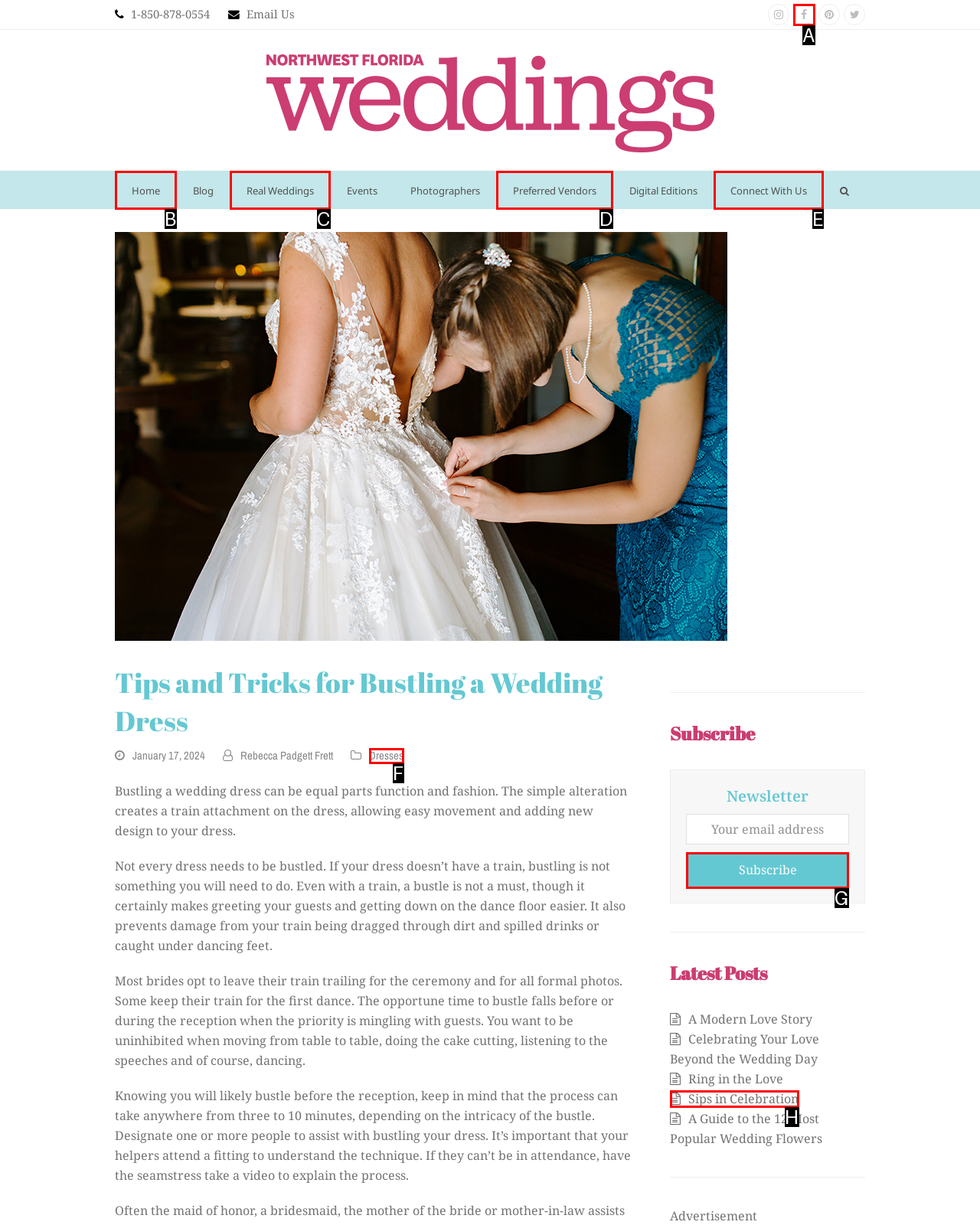Point out the HTML element I should click to achieve the following task: Subscribe to the newsletter Provide the letter of the selected option from the choices.

G